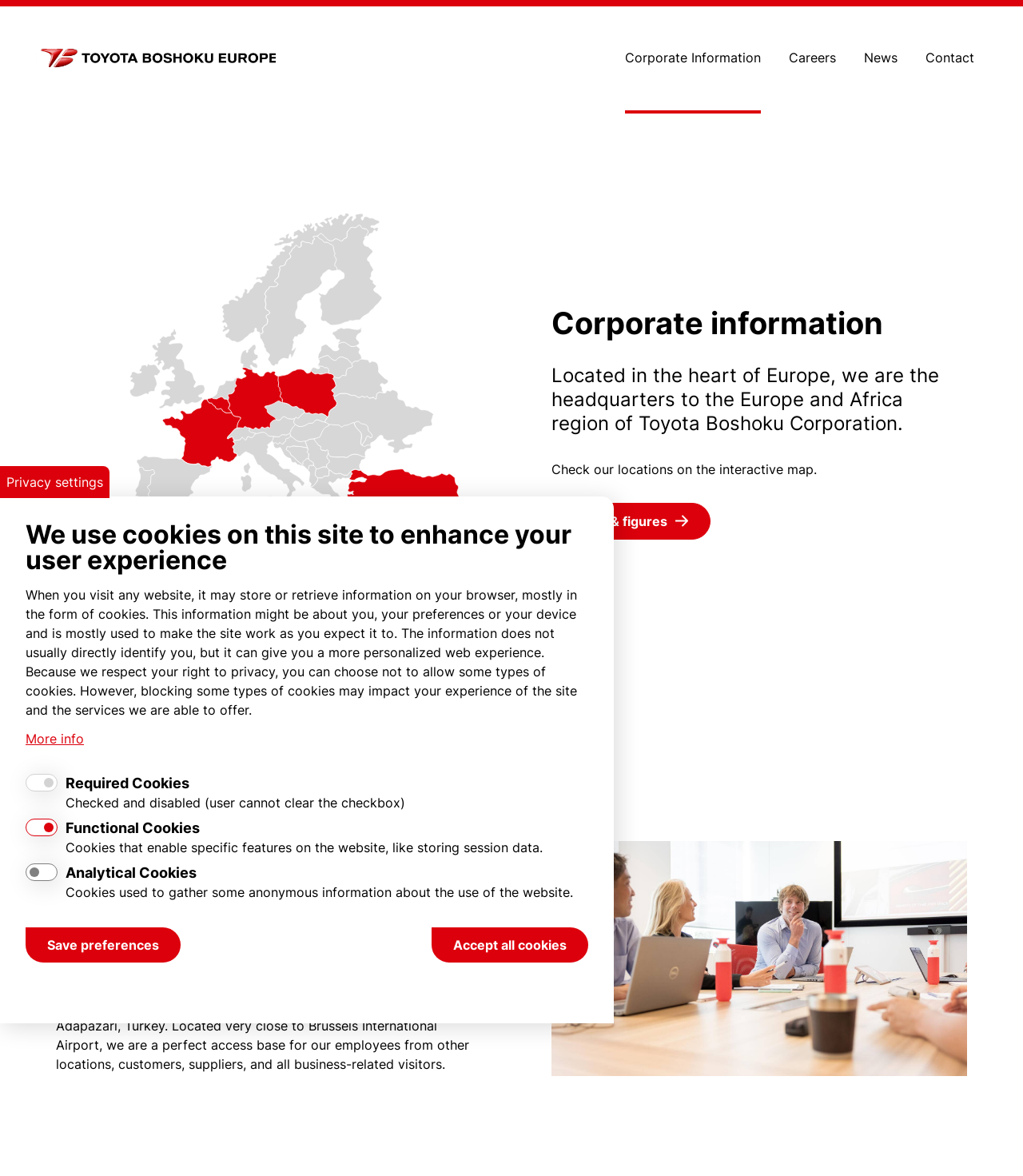Offer an extensive depiction of the webpage and its key elements.

The webpage is about Corporate Information of Toyota Boshoku. At the top, there is a site header with a home link and a navigation menu that includes links to Corporate Information, Careers, News, and Contact. Below the site header, there is a banner with a heading "Corporate information" and a brief description of Toyota Boshoku Europe, which is located in the heart of Europe and serves as the headquarters for the Europe and Africa region.

On the left side of the page, there is a section about cookies, which includes a heading, a paragraph of text, and several buttons and checkboxes. The section explains how the website uses cookies to enhance the user experience and provides options for users to manage their cookie preferences.

On the right side of the page, there is a section with a heading "Who we are & what we do" and a lengthy paragraph of text that describes the company's history, responsibilities, and locations. Below this section, there is an image related to the company's identity.

There are several graphics symbols scattered throughout the page, but their purpose is not clear. At the bottom of the page, there is a button to save preferences and another to accept all cookies.